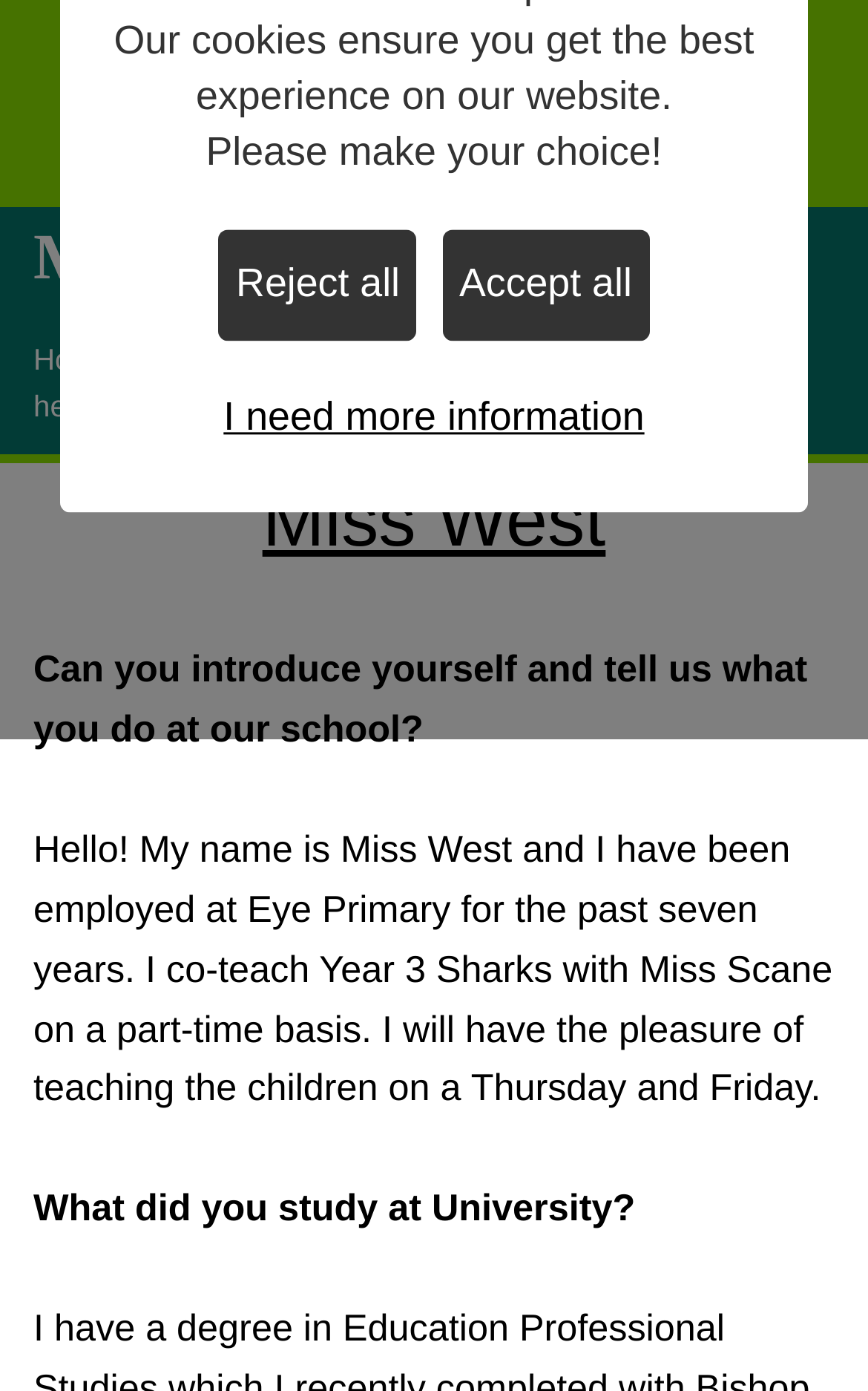Given the description of a UI element: "Parent View", identify the bounding box coordinates of the matching element in the webpage screenshot.

[0.0, 0.166, 0.887, 0.236]